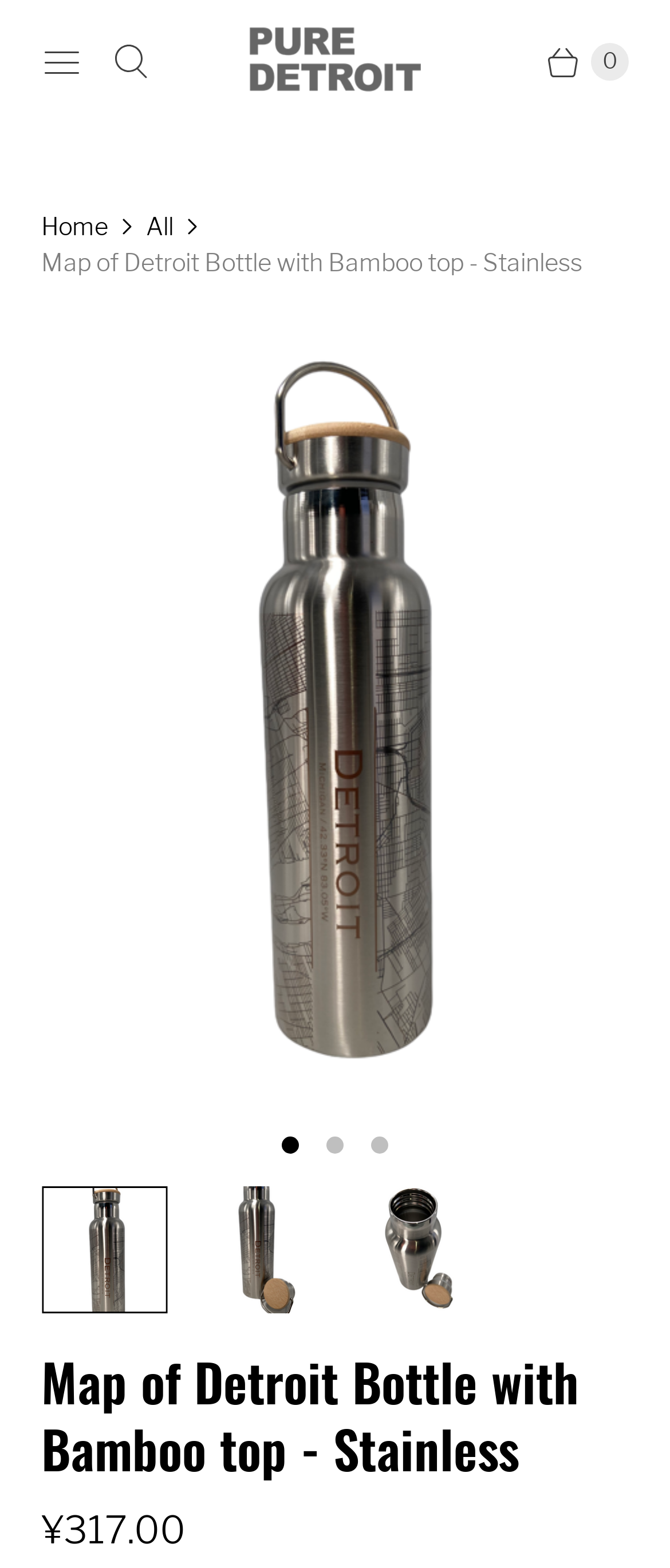Please locate the bounding box coordinates of the element that should be clicked to complete the given instruction: "Search".

None